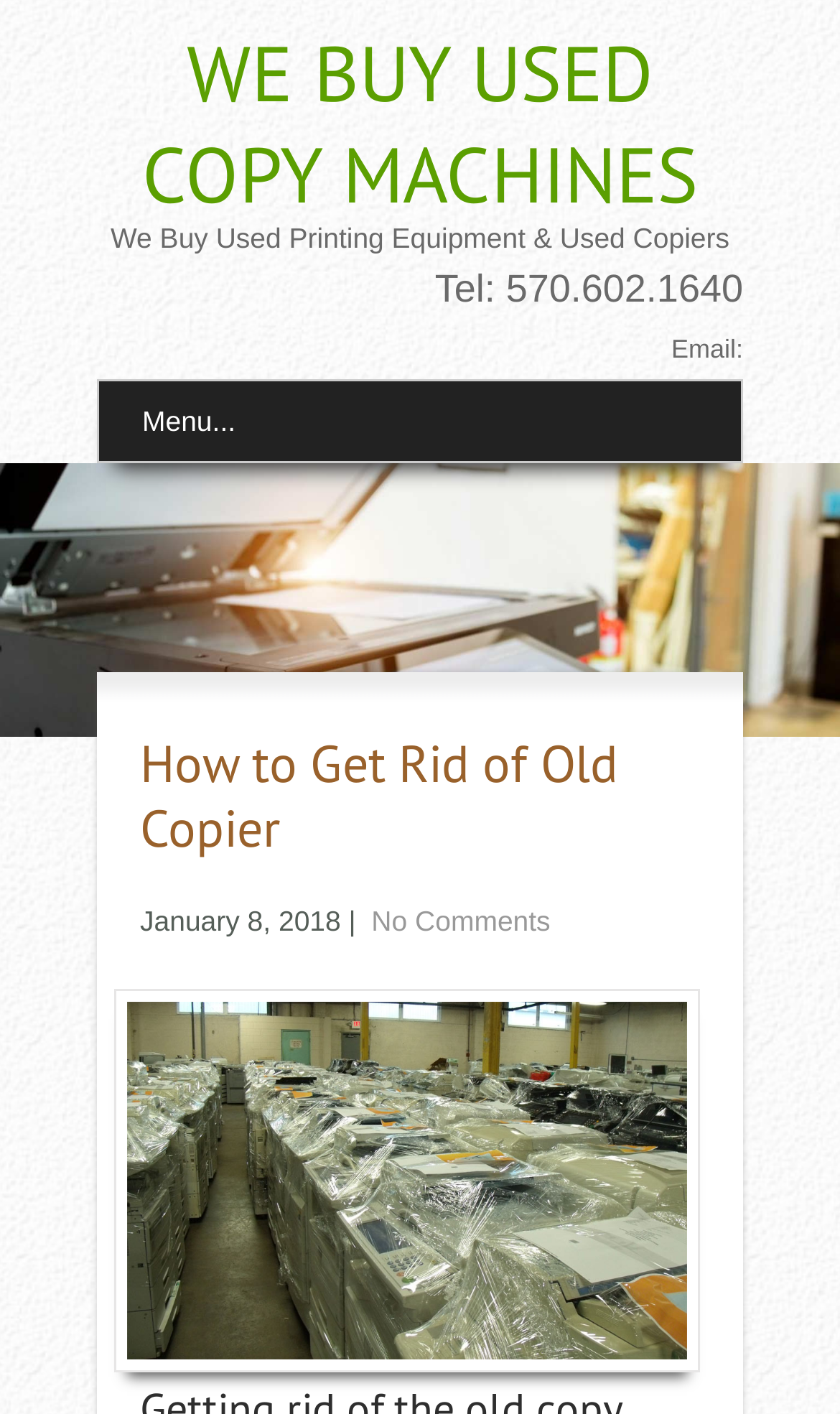Please provide a comprehensive answer to the question below using the information from the image: What is the date of the article?

I found the date by looking at the StaticText element with the text 'January 8, 2018' located at [0.167, 0.64, 0.406, 0.663].